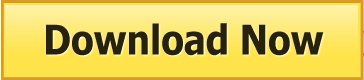Refer to the image and offer a detailed explanation in response to the question: What might be the content of the downloadable material?

The caption provides context that the button may be related to a free resource, specifically the first chapter of a 257-page Manifesting Manual e-book, which promises to deliver spiritually uplifting information.